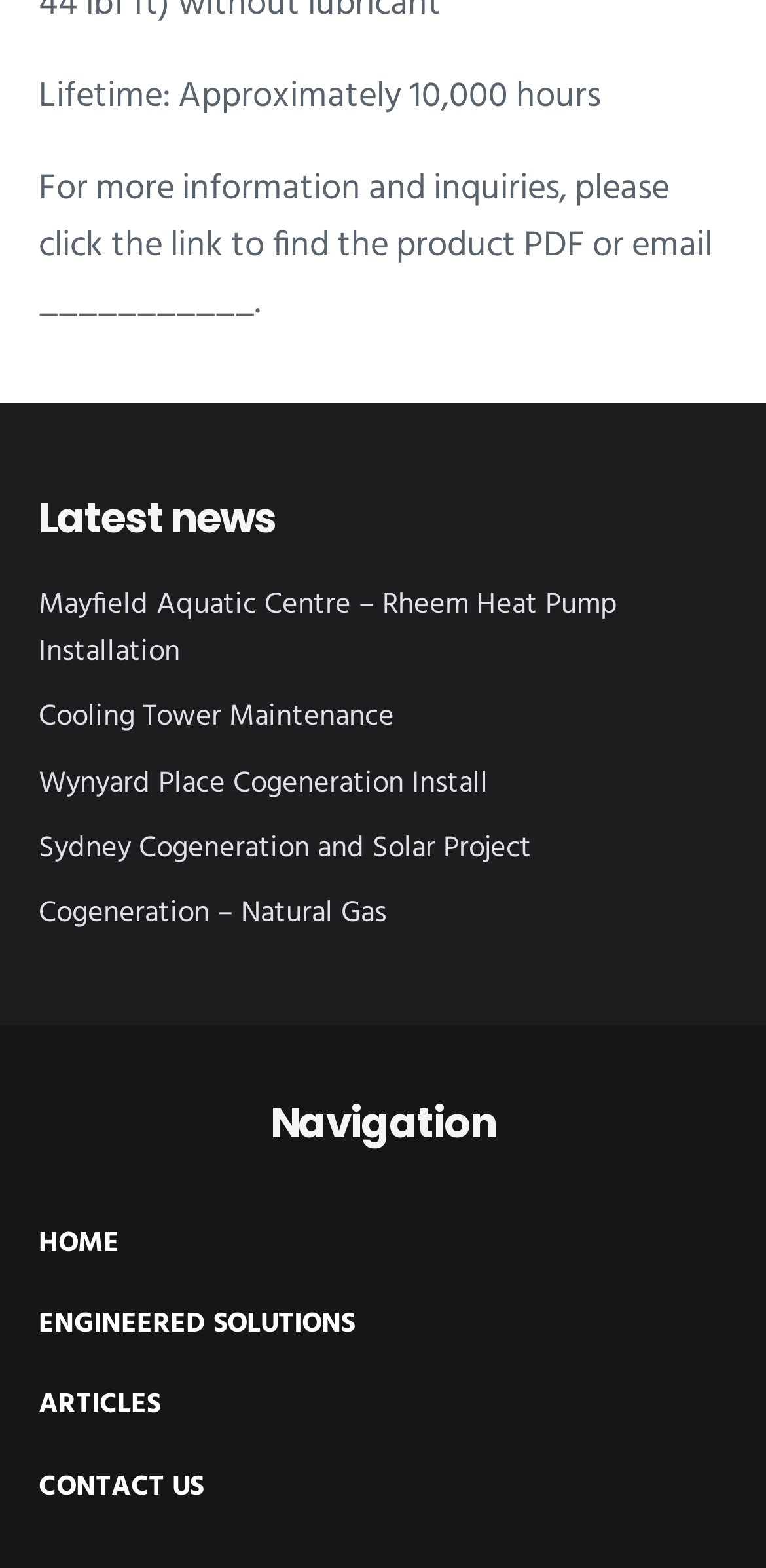What is the lifetime of the product?
Please ensure your answer to the question is detailed and covers all necessary aspects.

The answer can be found in the StaticText element with the text 'Lifetime: Approximately 10,000 hours', which suggests that the product has a lifetime of approximately 10,000 hours.